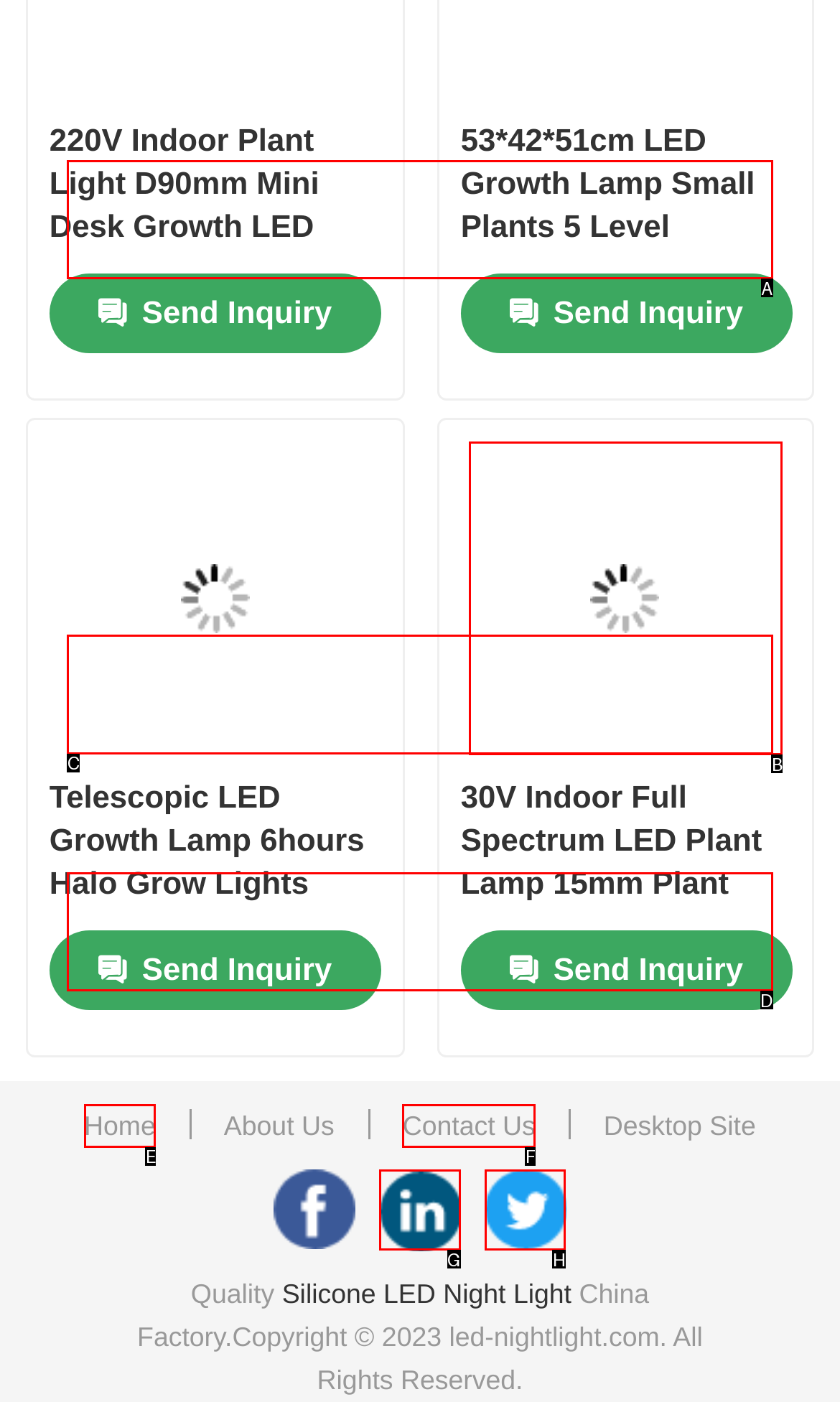Given the description: Contact Us, select the HTML element that best matches it. Reply with the letter of your chosen option.

F